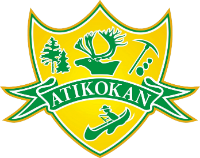Reply to the question with a single word or phrase:
What is represented by the pine trees in the logo?

Natural beauty